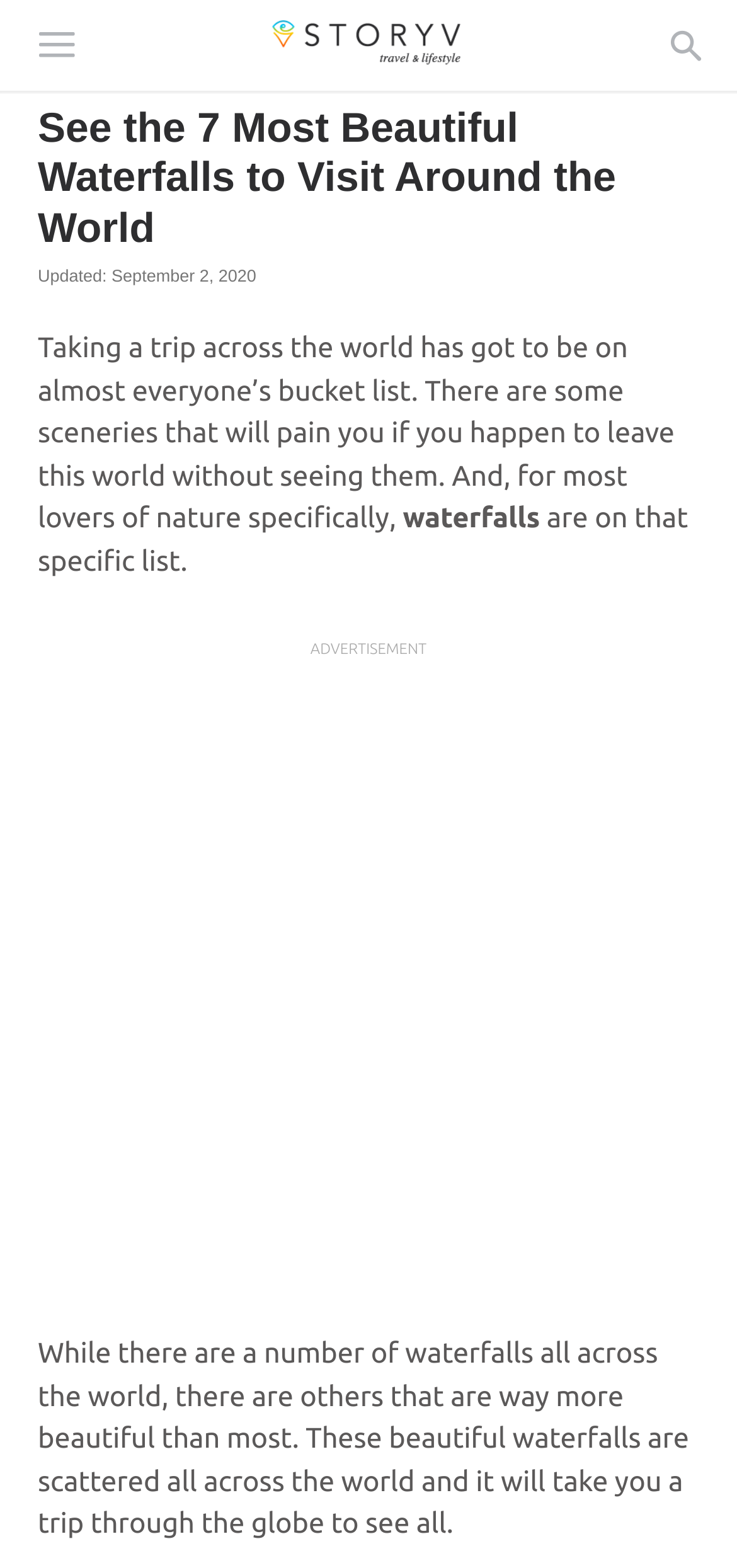What is the purpose of the button on the top left?
Refer to the image and give a detailed answer to the query.

The button on the top left is labeled as 'Menu', which suggests that it is used to navigate to different sections or pages of the website.